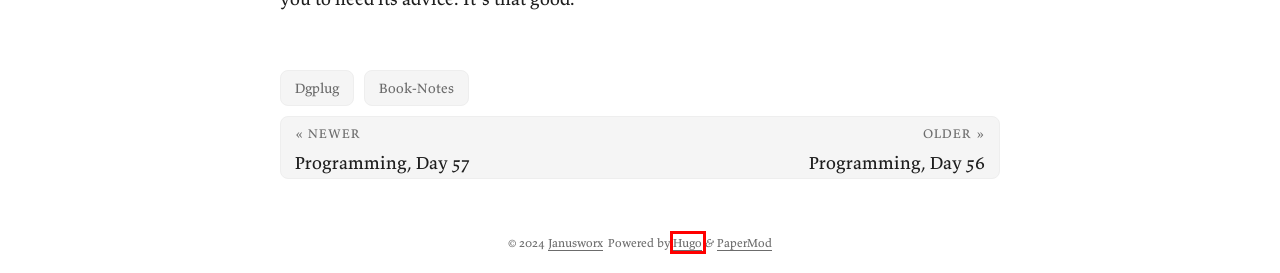Examine the screenshot of a webpage with a red bounding box around a UI element. Your task is to identify the webpage description that best corresponds to the new webpage after clicking the specified element. The given options are:
A. GitHub - adityatelange/hugo-PaperMod: A fast, clean, responsive Hugo theme.
B. Book-Notes | Janusworx
C. About | Janusworx
D. The world’s fastest framework for building websites | Hugo
E. Programming, Day 57 | Janusworx
F. /about
G. Programming, Day 56 | Janusworx
H. Work | Janusworx

D